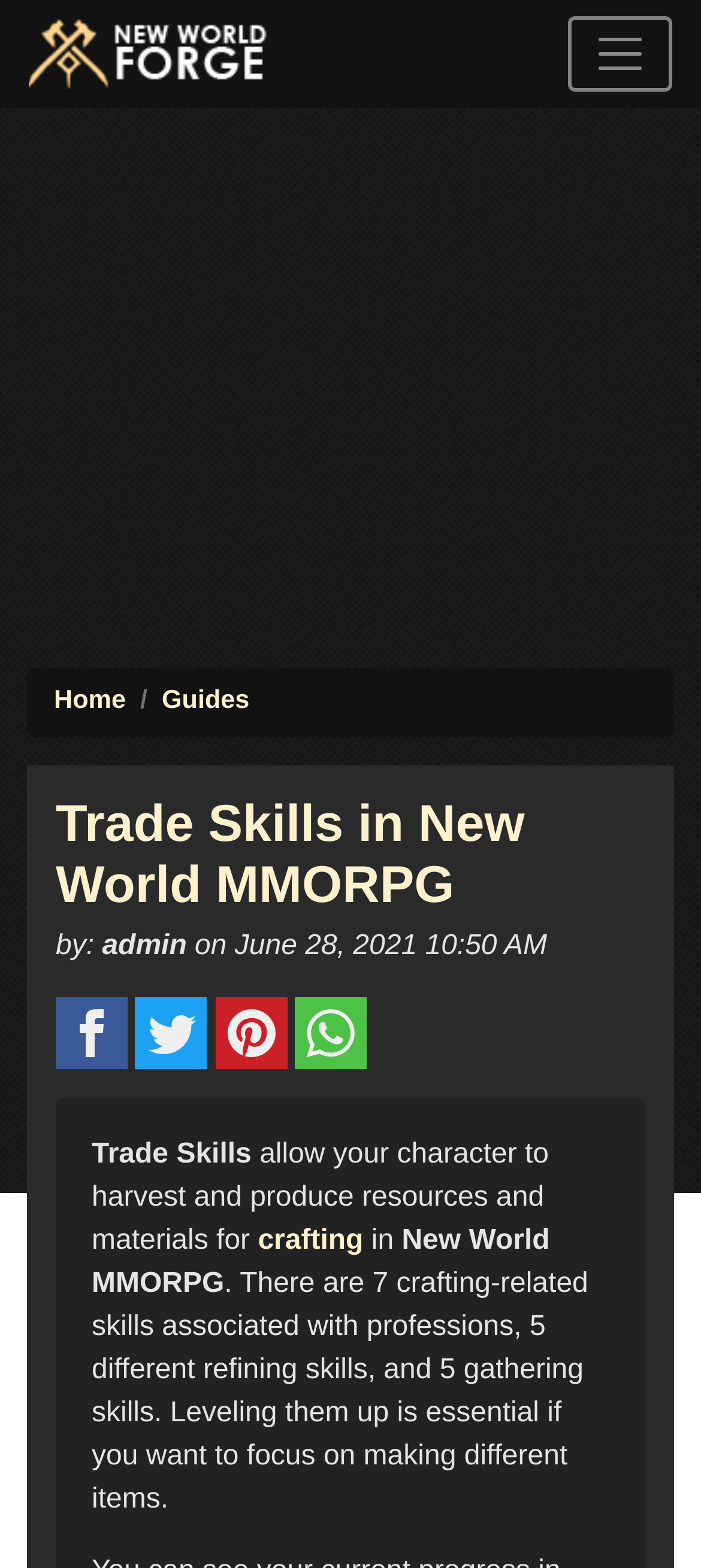Identify the bounding box coordinates for the region to click in order to carry out this instruction: "Visit the Home page". Provide the coordinates using four float numbers between 0 and 1, formatted as [left, top, right, bottom].

[0.077, 0.438, 0.179, 0.456]